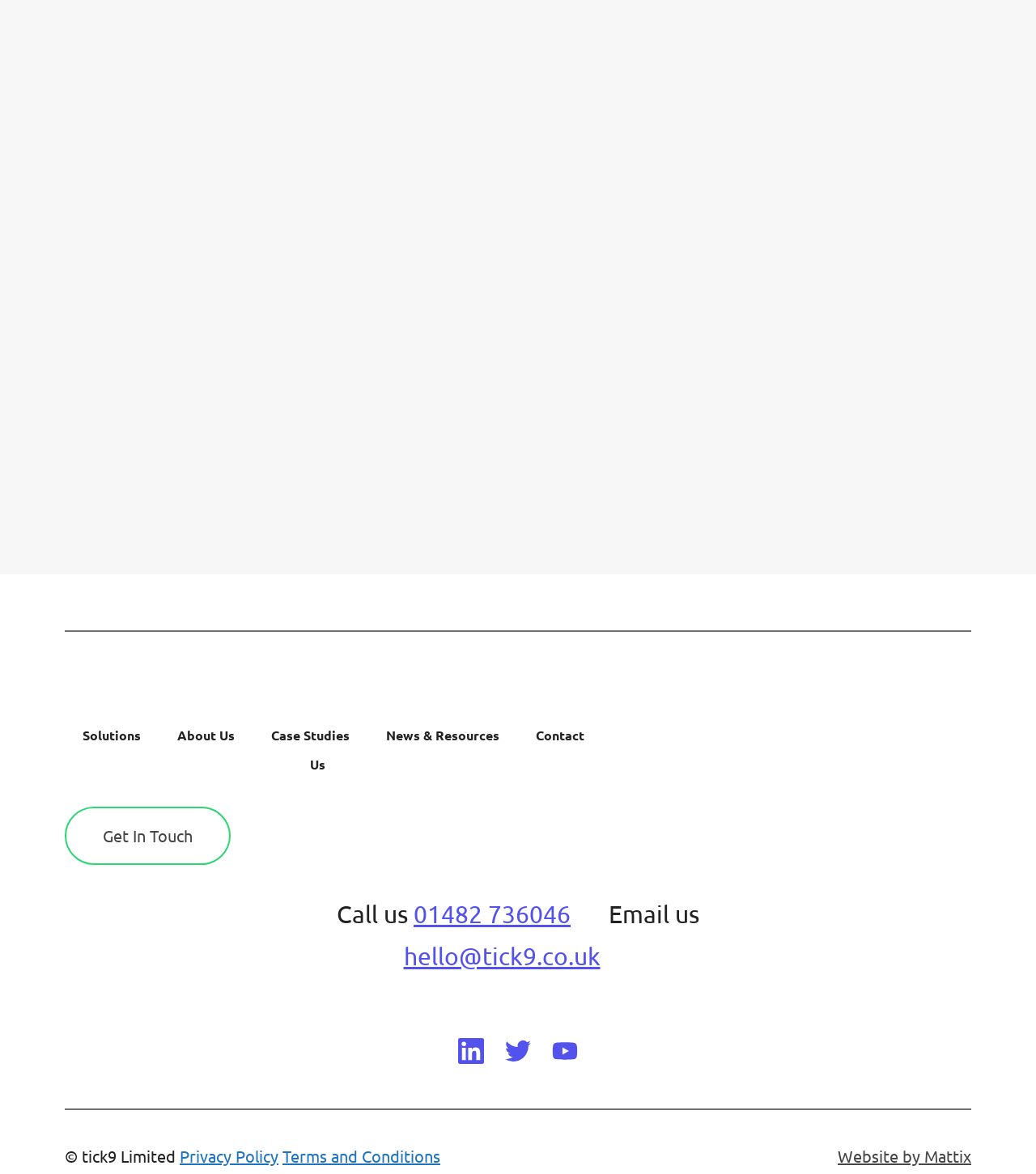What is the main service offered by the company?
Answer the question with as much detail as possible.

The main service is mentioned in the heading element 'Business Support' with y-coordinate 0.236, which is a subheading of 'SERVICE 3 OF 3'.